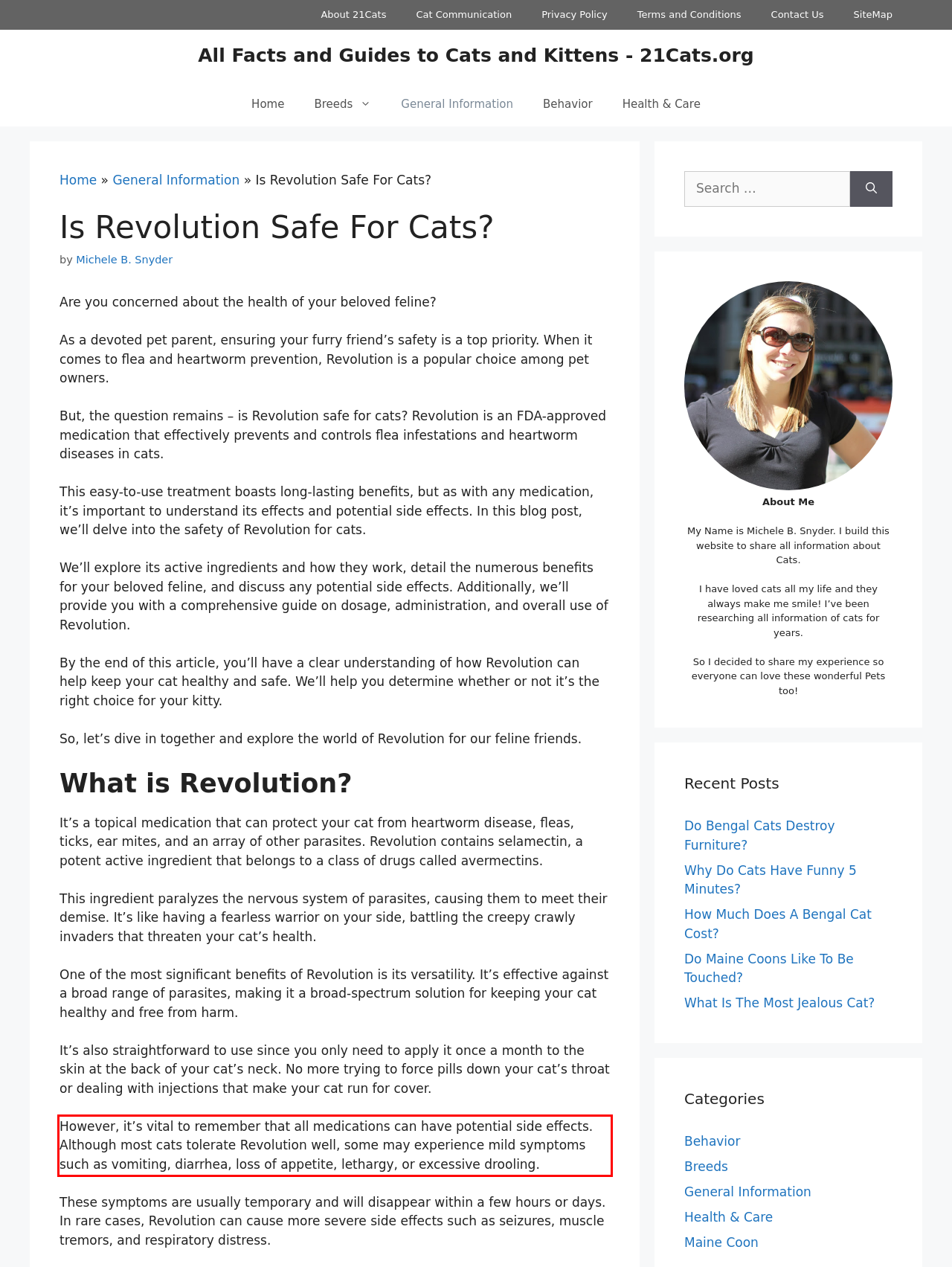Within the screenshot of a webpage, identify the red bounding box and perform OCR to capture the text content it contains.

However, it’s vital to remember that all medications can have potential side effects. Although most cats tolerate Revolution well, some may experience mild symptoms such as vomiting, diarrhea, loss of appetite, lethargy, or excessive drooling.